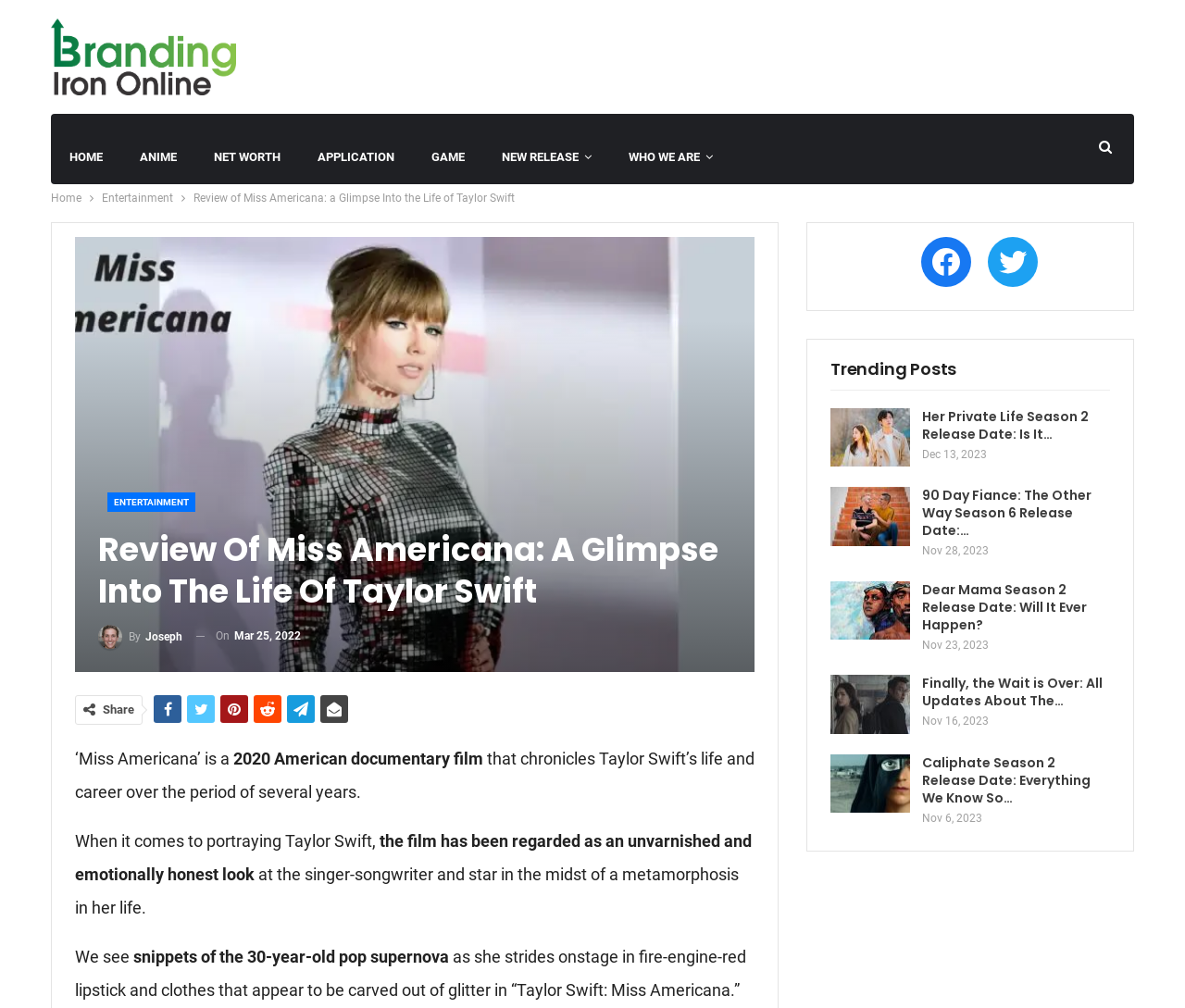Determine the bounding box coordinates of the clickable element to achieve the following action: 'Click on the 'ENTERTAINMENT' link'. Provide the coordinates as four float values between 0 and 1, formatted as [left, top, right, bottom].

[0.086, 0.186, 0.146, 0.206]